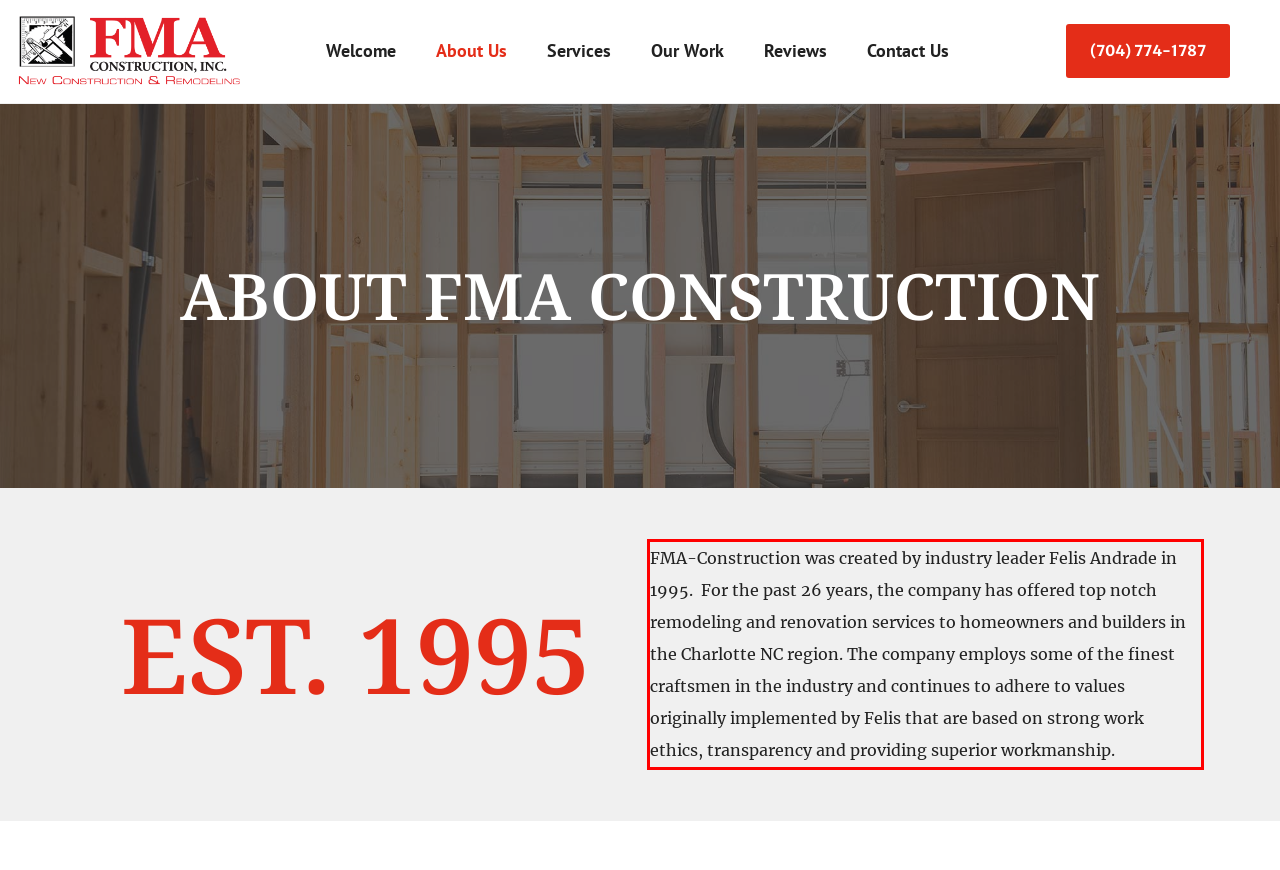Please use OCR to extract the text content from the red bounding box in the provided webpage screenshot.

FMA-Construction was created by industry leader Felis Andrade in 1995. For the past 26 years, the company has offered top notch remodeling and renovation services to homeowners and builders in the Charlotte NC region. The company employs some of the finest craftsmen in the industry and continues to adhere to values originally implemented by Felis that are based on strong work ethics, transparency and providing superior workmanship.